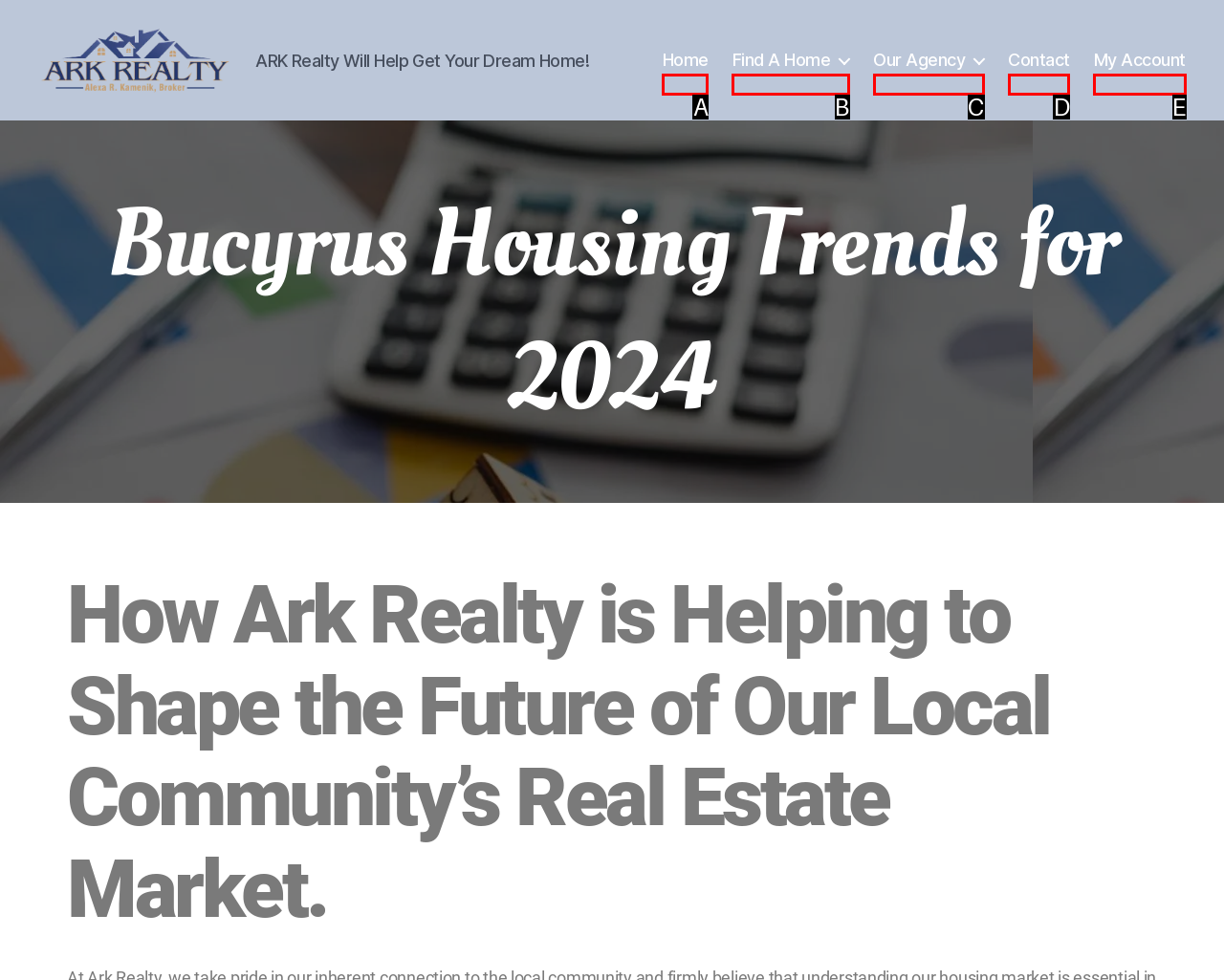Based on the description: exotic, identify the matching HTML element. Reply with the letter of the correct option directly.

None